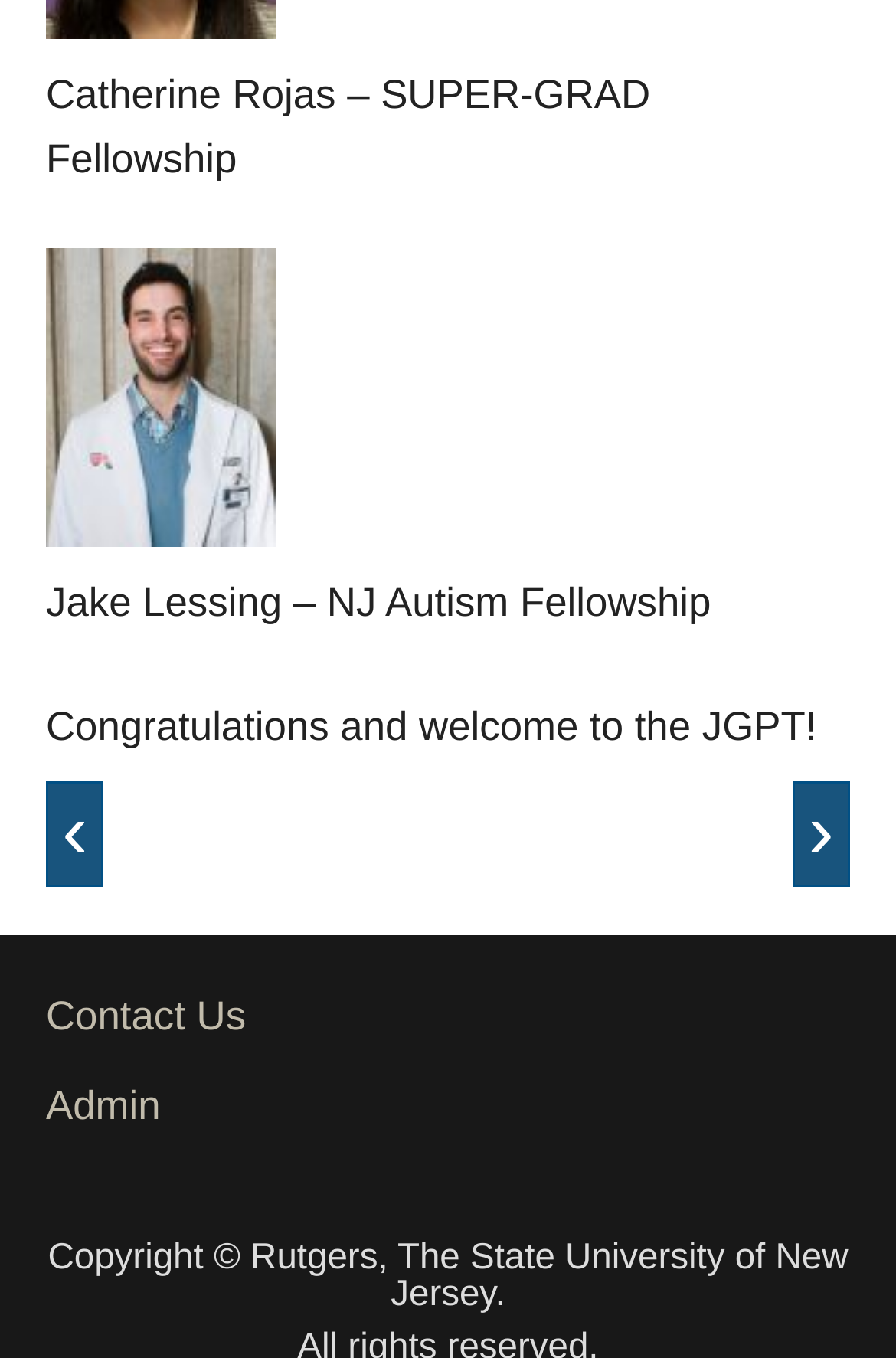What is the congratulatory message on the page?
Use the information from the screenshot to give a comprehensive response to the question.

I read the congratulatory message, which is composed of two text elements: 'Congratulations' and 'and welcome to the JGPT!'. The complete message is 'Congratulations and welcome to the JGPT!'.